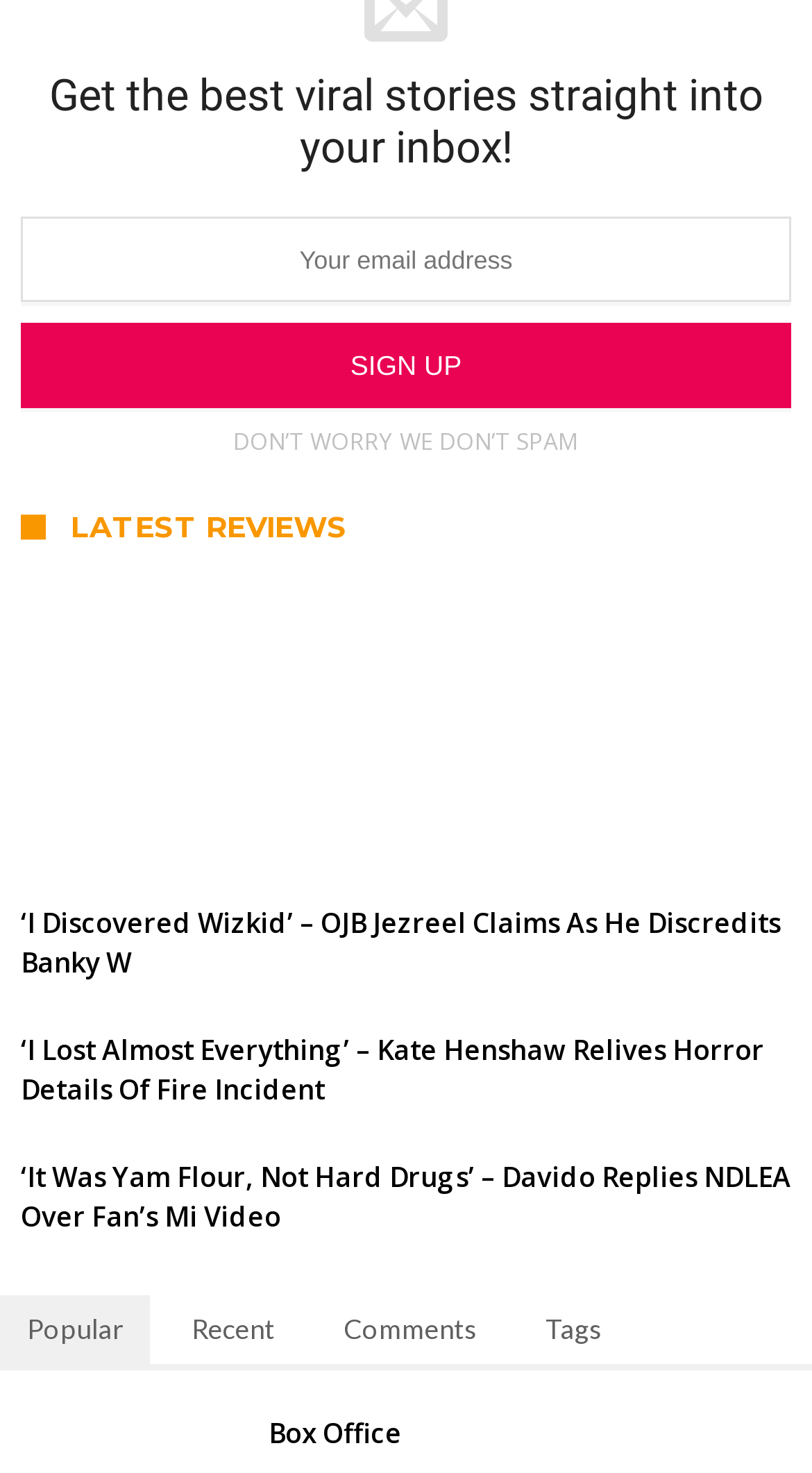Find the bounding box coordinates for the area that should be clicked to accomplish the instruction: "Go to Box Office".

[0.331, 0.96, 0.495, 0.985]